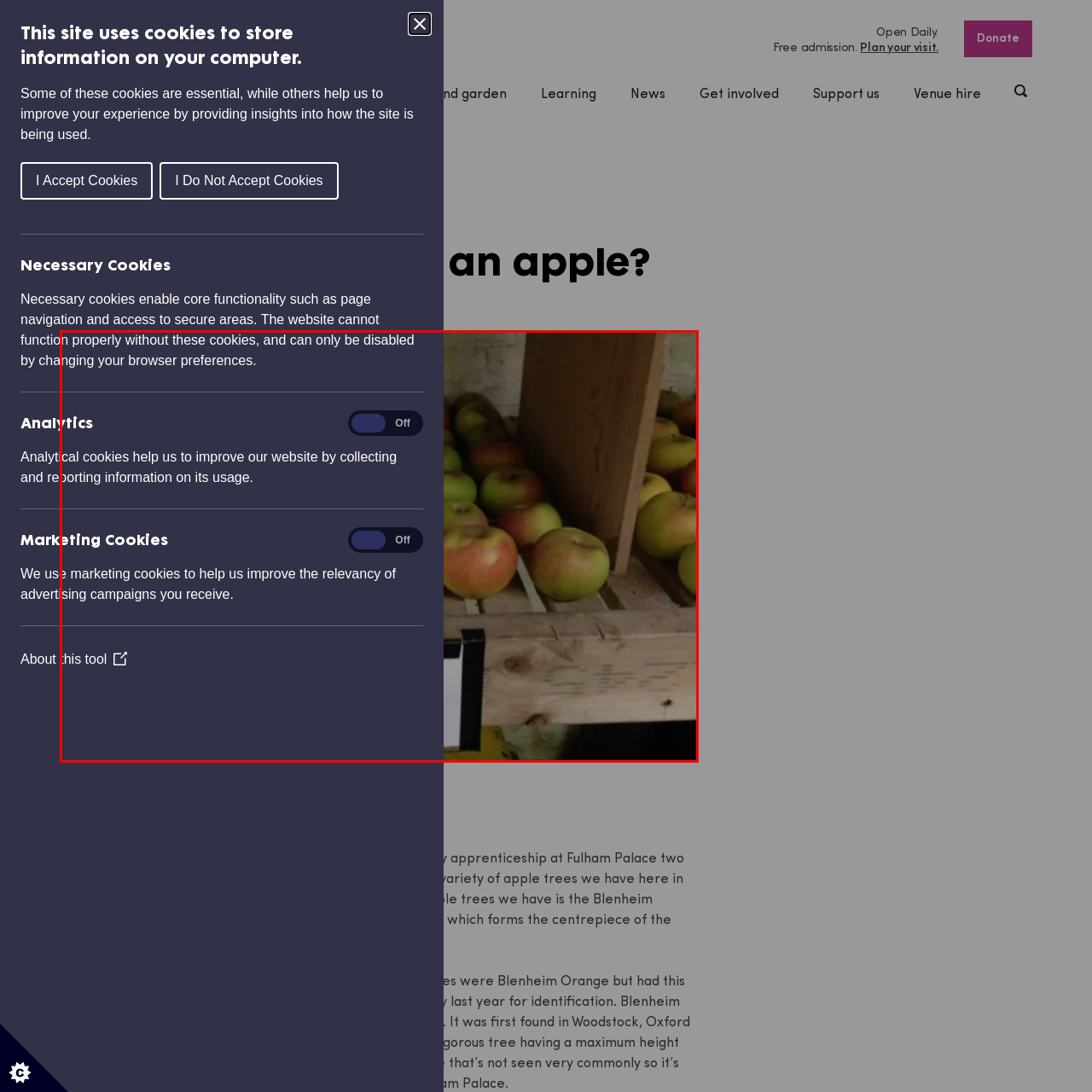What colors are the apples?
Assess the image contained within the red bounding box and give a detailed answer based on the visual elements present in the image.

The apples have a mix of green and red hues, which is visible from the image and mentioned in the caption.